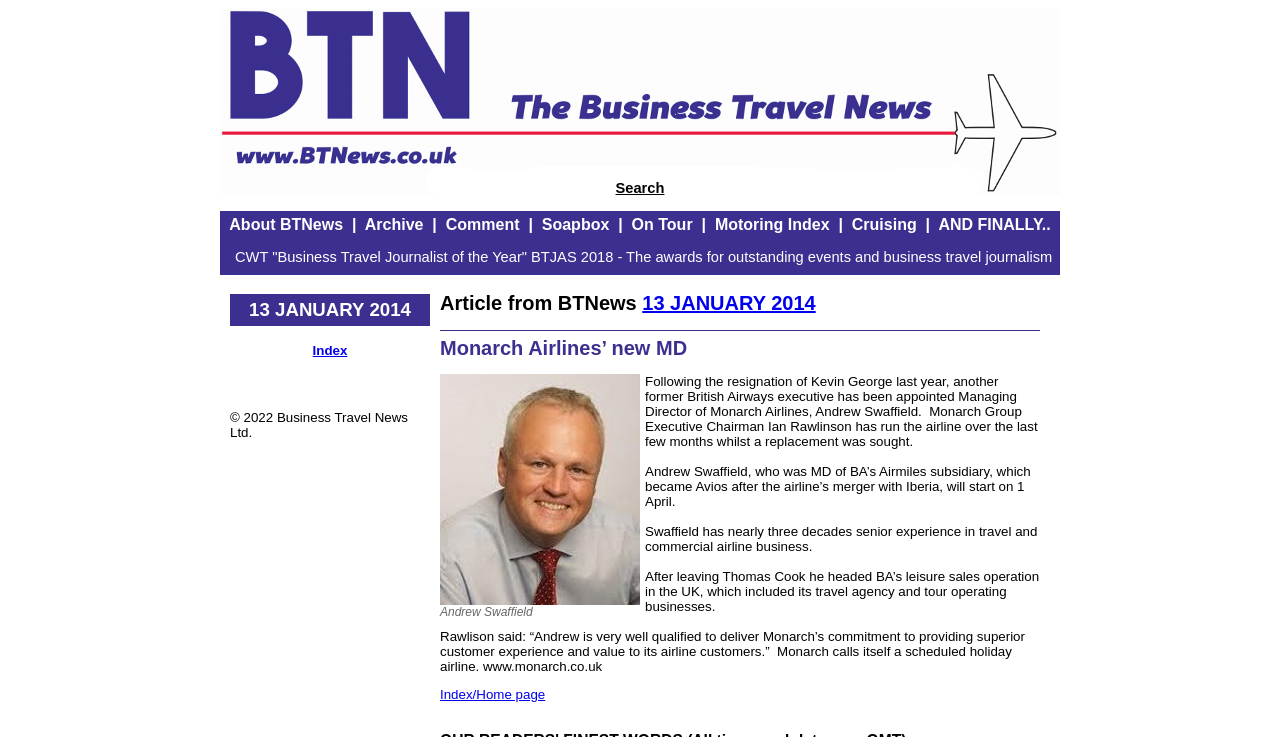Identify the bounding box coordinates of the element to click to follow this instruction: 'Go to the archive page'. Ensure the coordinates are four float values between 0 and 1, provided as [left, top, right, bottom].

[0.285, 0.293, 0.331, 0.316]